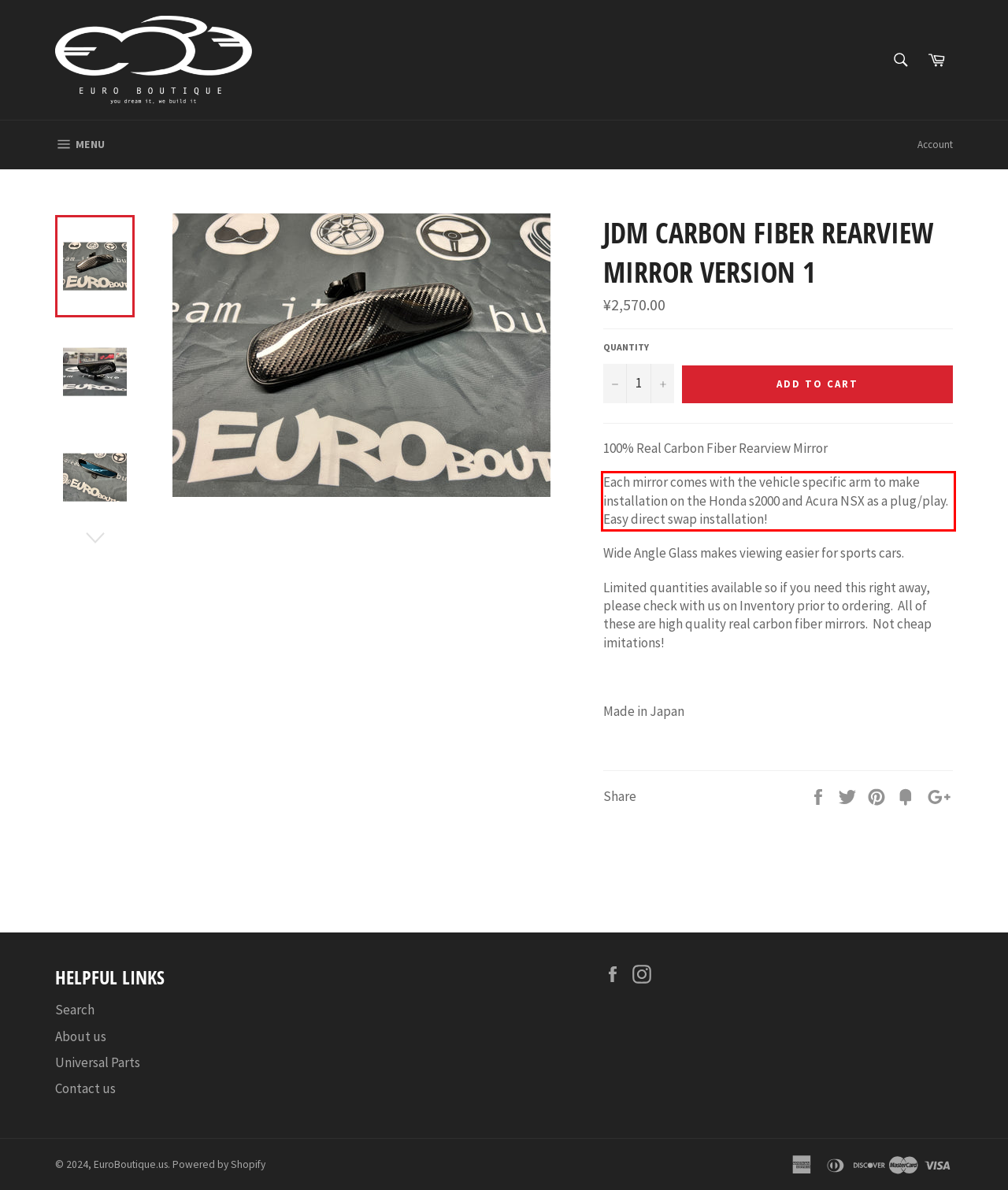Using the provided screenshot of a webpage, recognize the text inside the red rectangle bounding box by performing OCR.

Each mirror comes with the vehicle specific arm to make installation on the Honda s2000 and Acura NSX as a plug/play. Easy direct swap installation!